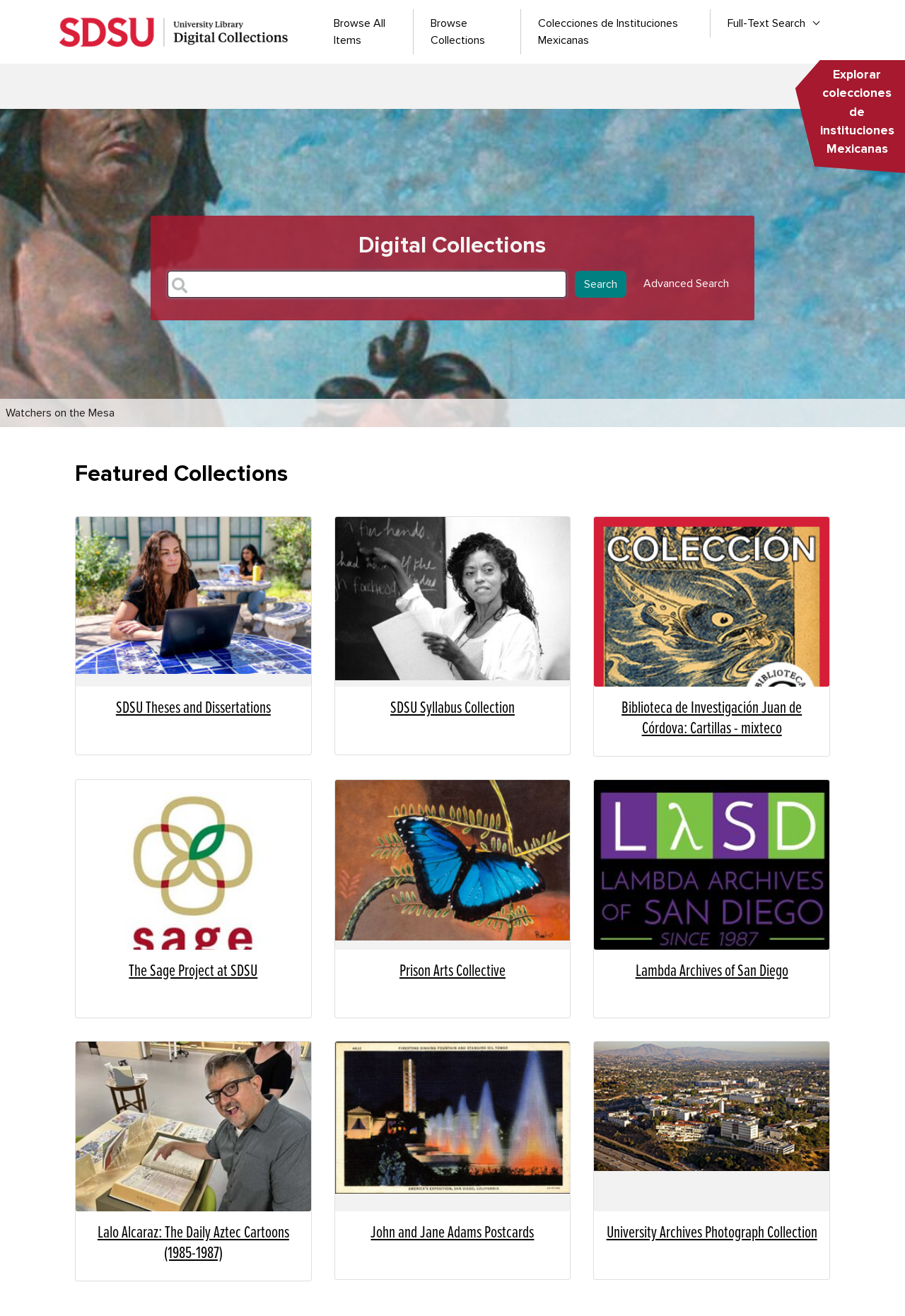Please provide a comprehensive answer to the question below using the information from the image: What is the name of the first featured collection?

I looked at the first image thumbnail and corresponding link under the 'Featured Collections' heading, and it is labeled as 'SDSU Theses and Dissertations'.